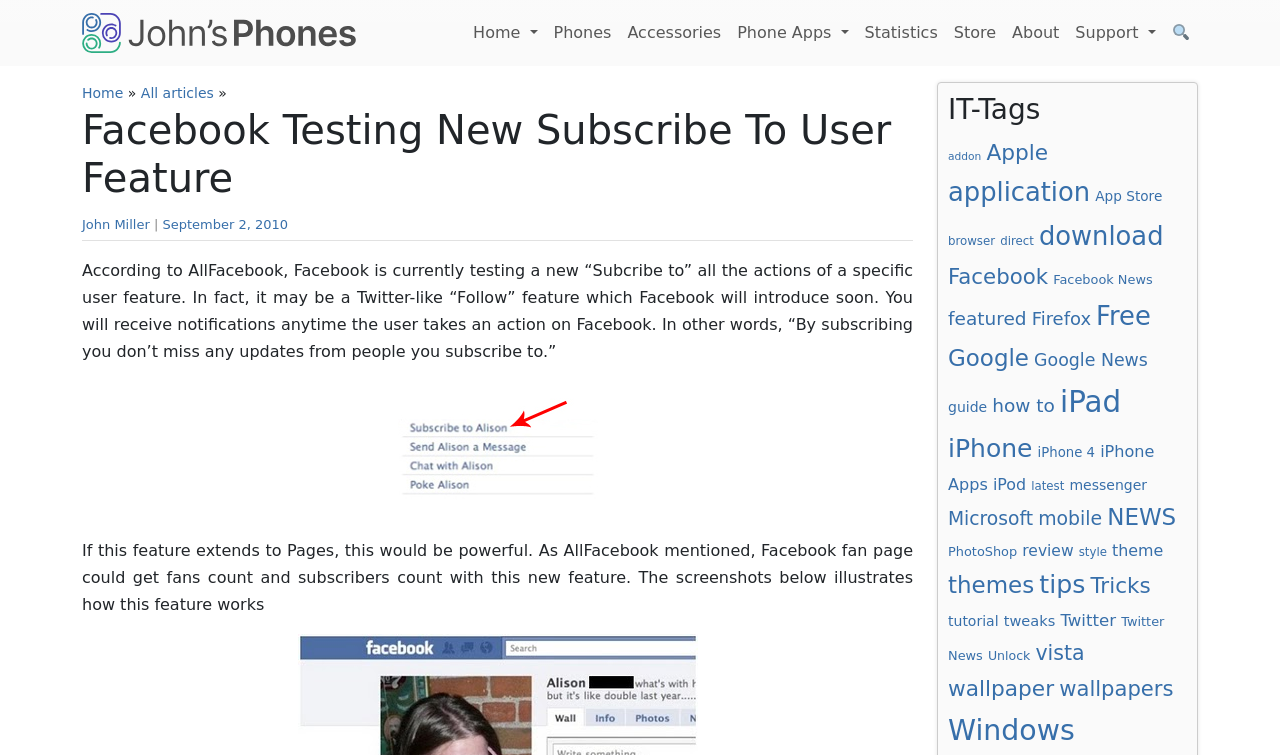Identify the main title of the webpage and generate its text content.

Facebook Testing New Subscribe To User Feature